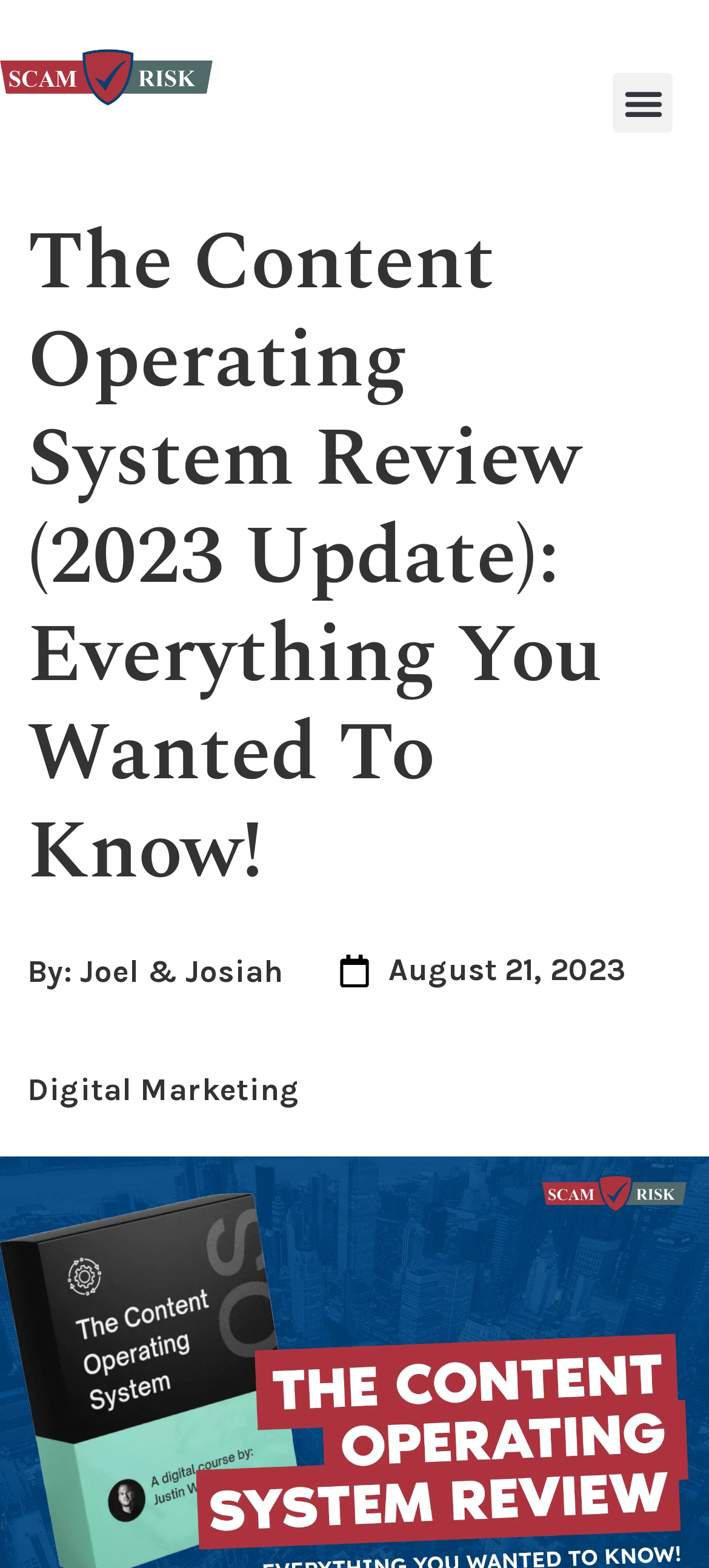Based on the description "alt="scamrisk"", find the bounding box of the specified UI element.

[0.0, 0.027, 0.5, 0.067]